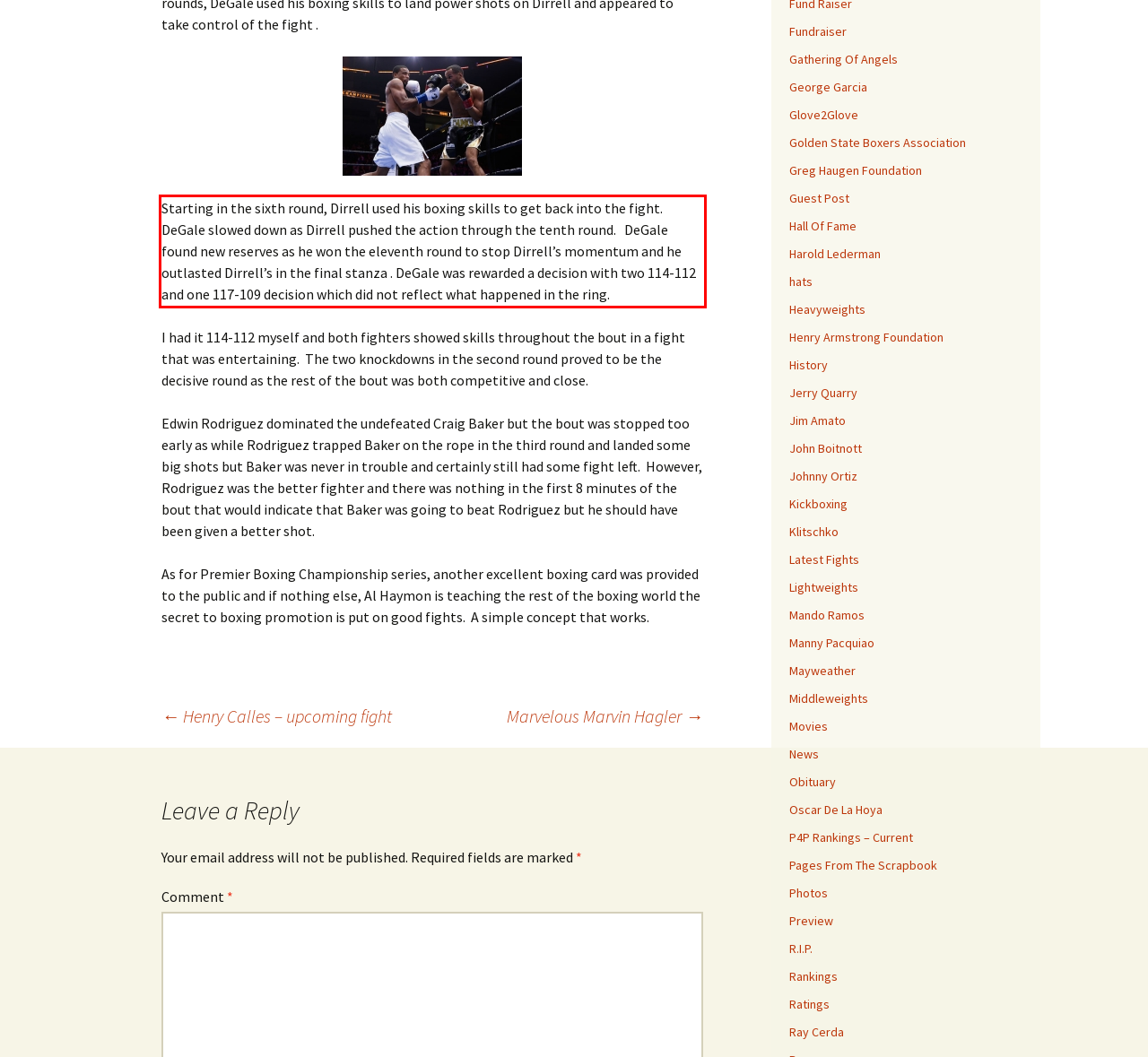Analyze the red bounding box in the provided webpage screenshot and generate the text content contained within.

Starting in the sixth round, Dirrell used his boxing skills to get back into the fight. DeGale slowed down as Dirrell pushed the action through the tenth round. DeGale found new reserves as he won the eleventh round to stop Dirrell’s momentum and he outlasted Dirrell’s in the final stanza . DeGale was rewarded a decision with two 114-112 and one 117-109 decision which did not reflect what happened in the ring.